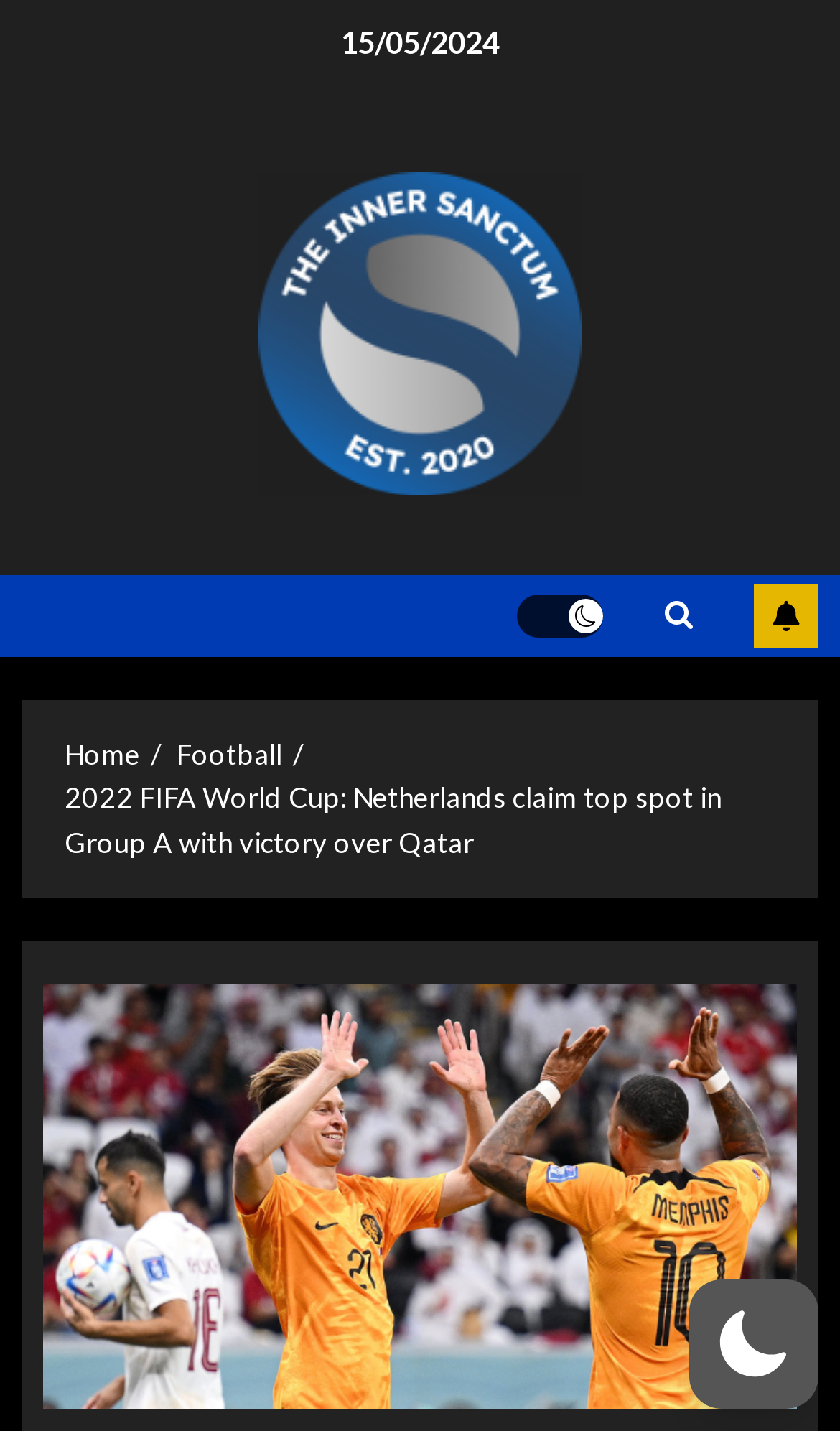Respond with a single word or phrase:
What is the label of the button to switch between light and dark modes?

Light/Dark Button